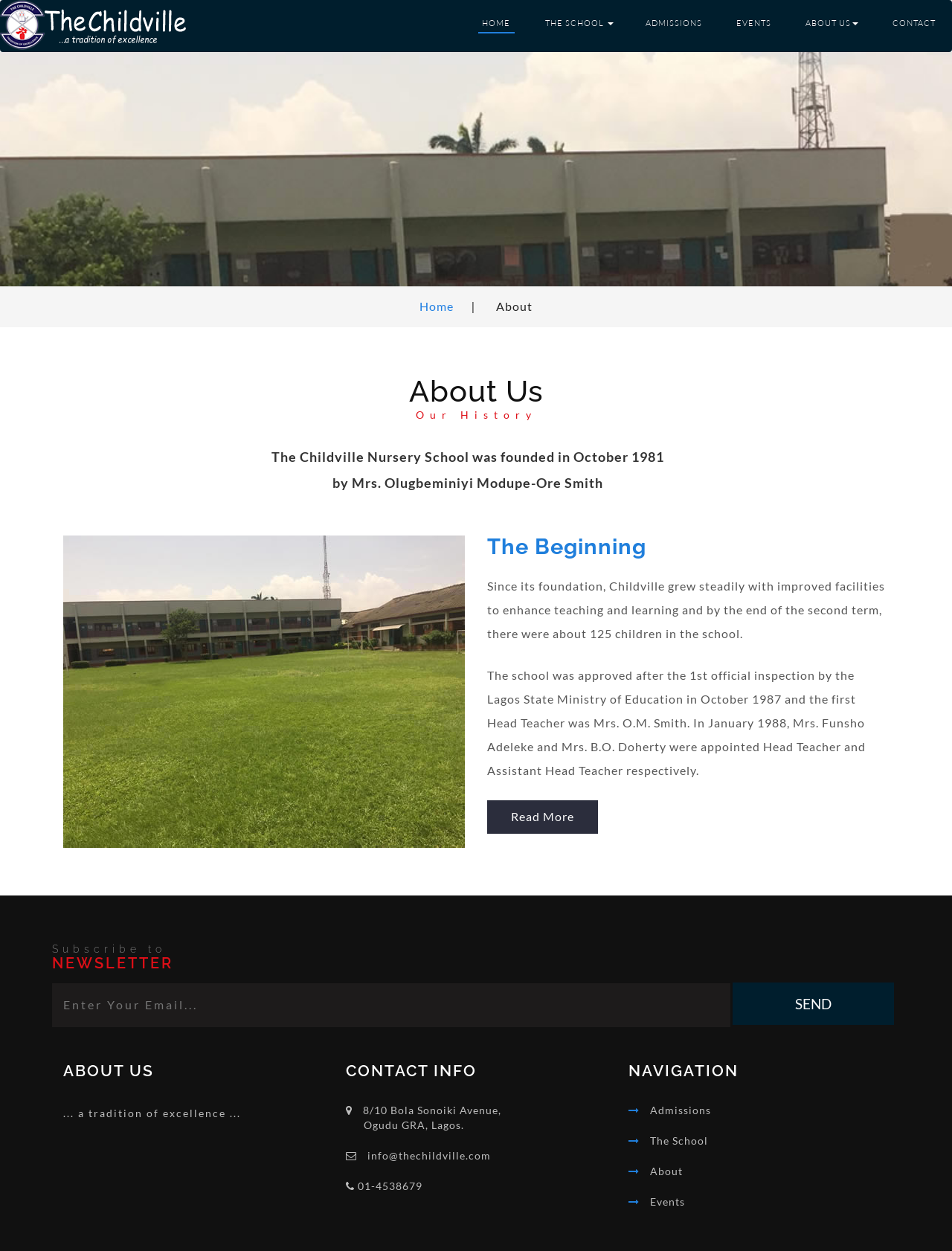Please indicate the bounding box coordinates of the element's region to be clicked to achieve the instruction: "Click on the 'Leave a Comment' link". Provide the coordinates as four float numbers between 0 and 1, i.e., [left, top, right, bottom].

None